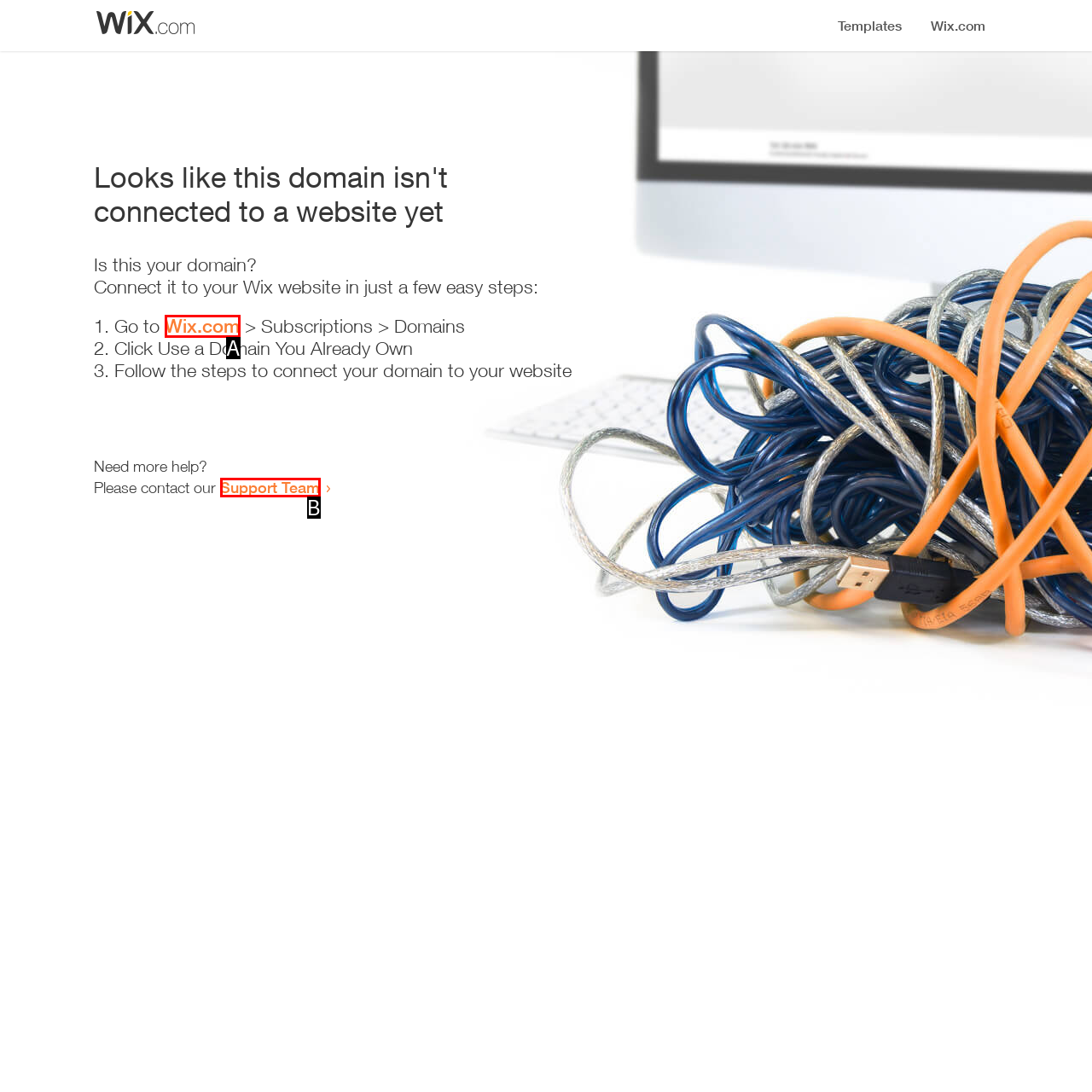Choose the HTML element that corresponds to the description: Wix.com
Provide the answer by selecting the letter from the given choices.

A